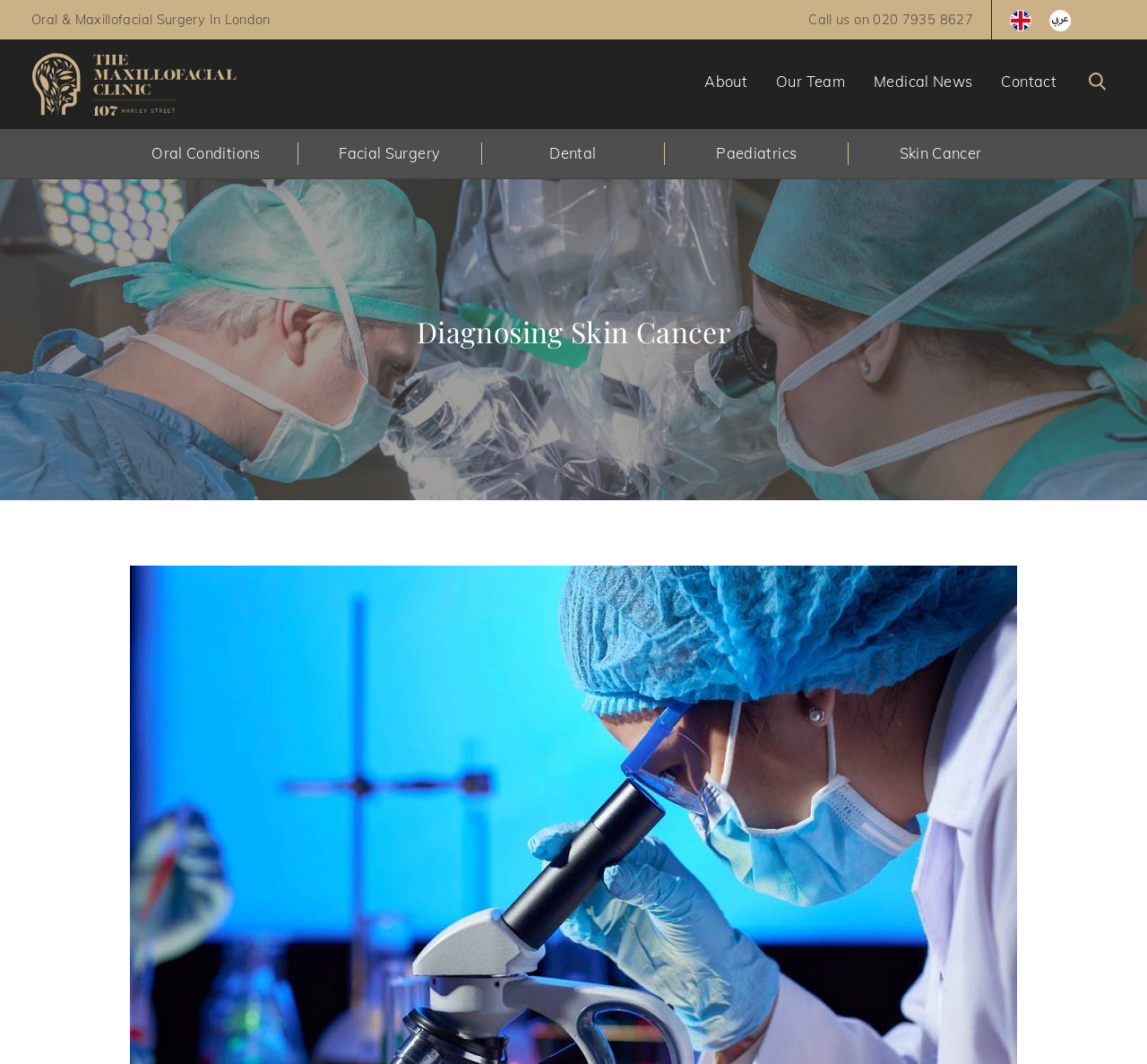Answer the question in one word or a short phrase:
What is the topic of the main section?

Diagnosing Skin Cancer